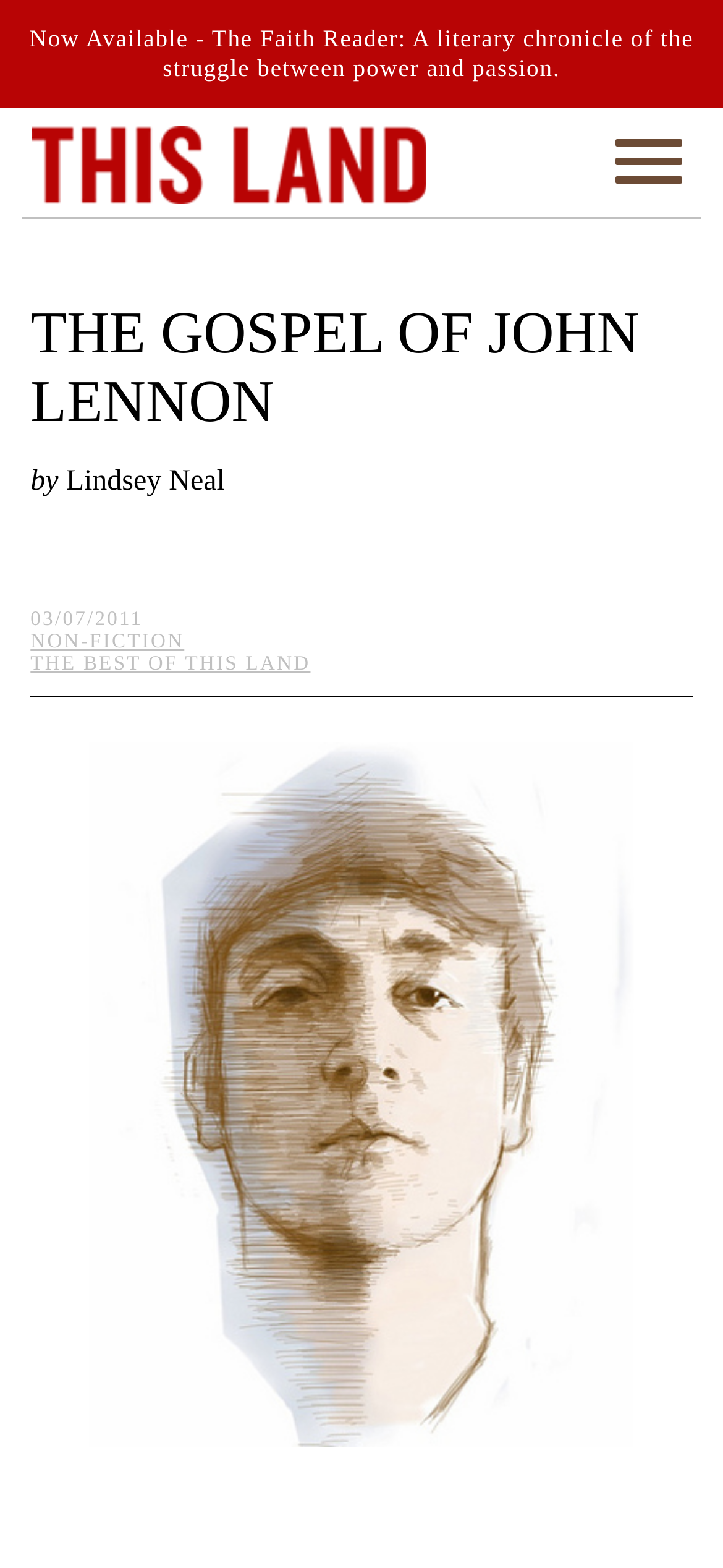Give the bounding box coordinates for this UI element: "THE BEST OF THIS LAND". The coordinates should be four float numbers between 0 and 1, arranged as [left, top, right, bottom].

[0.042, 0.416, 0.429, 0.431]